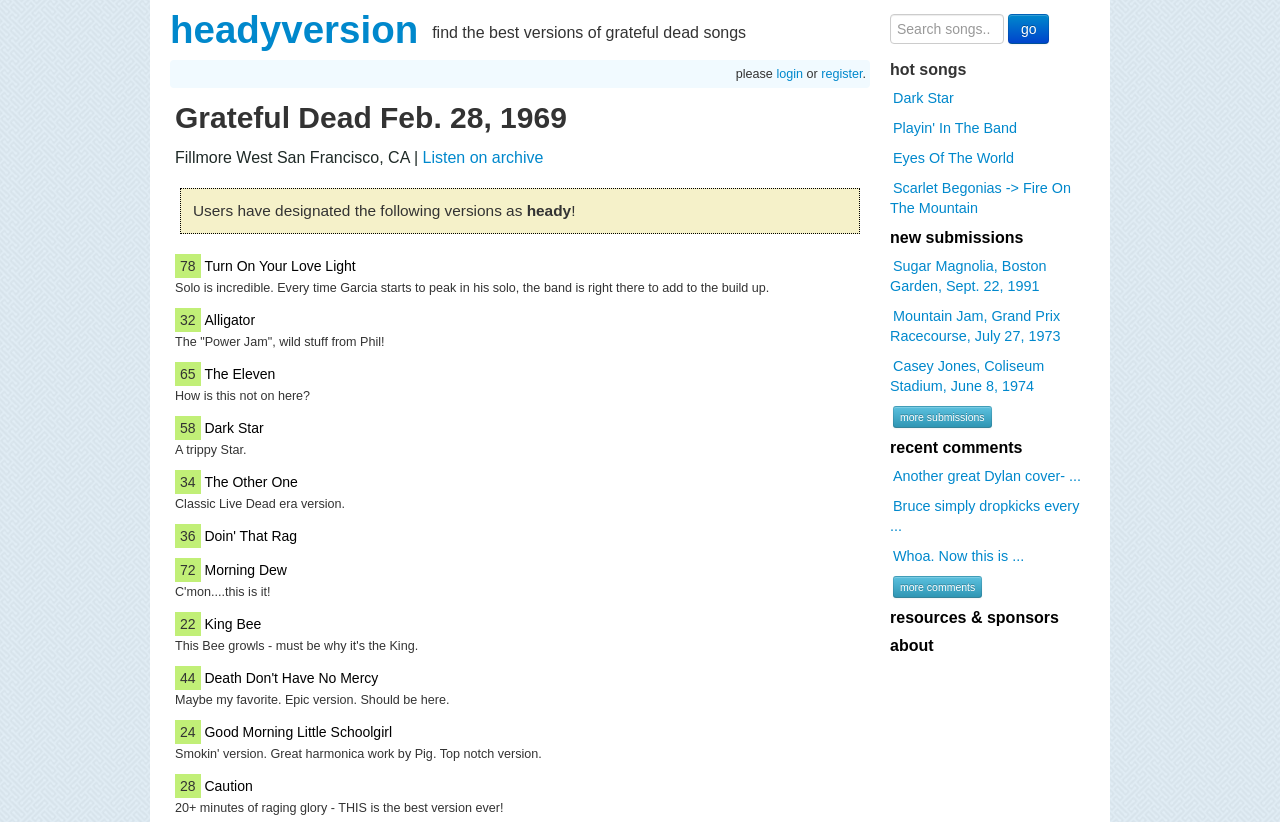Highlight the bounding box coordinates of the element that should be clicked to carry out the following instruction: "Login to the website". The coordinates must be given as four float numbers ranging from 0 to 1, i.e., [left, top, right, bottom].

[0.607, 0.082, 0.627, 0.099]